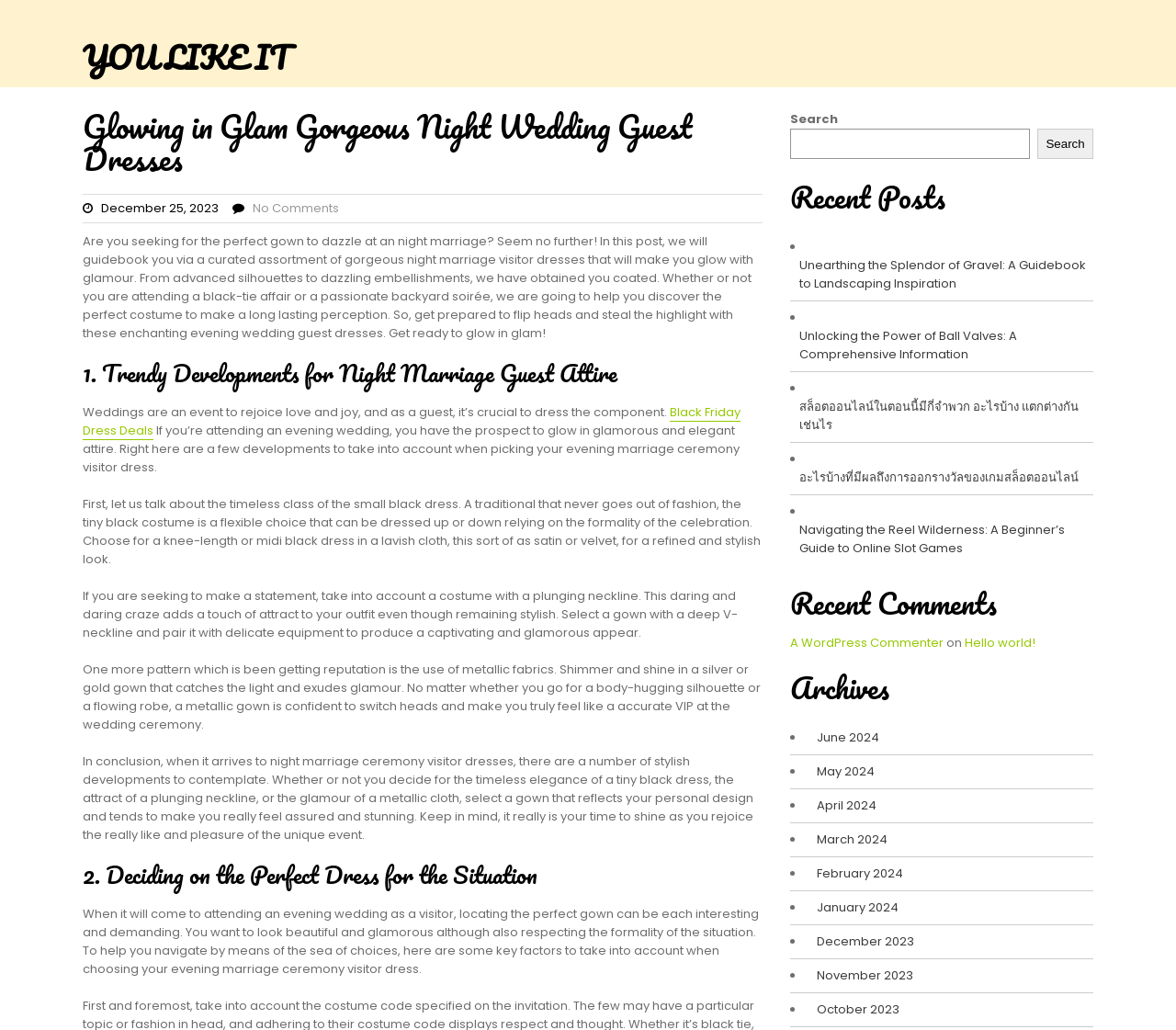Given the description "อะไรบ้างที่มีผลถึงการออกรางวัลของเกมสล็อตออนไลน์", provide the bounding box coordinates of the corresponding UI element.

[0.672, 0.455, 0.917, 0.473]